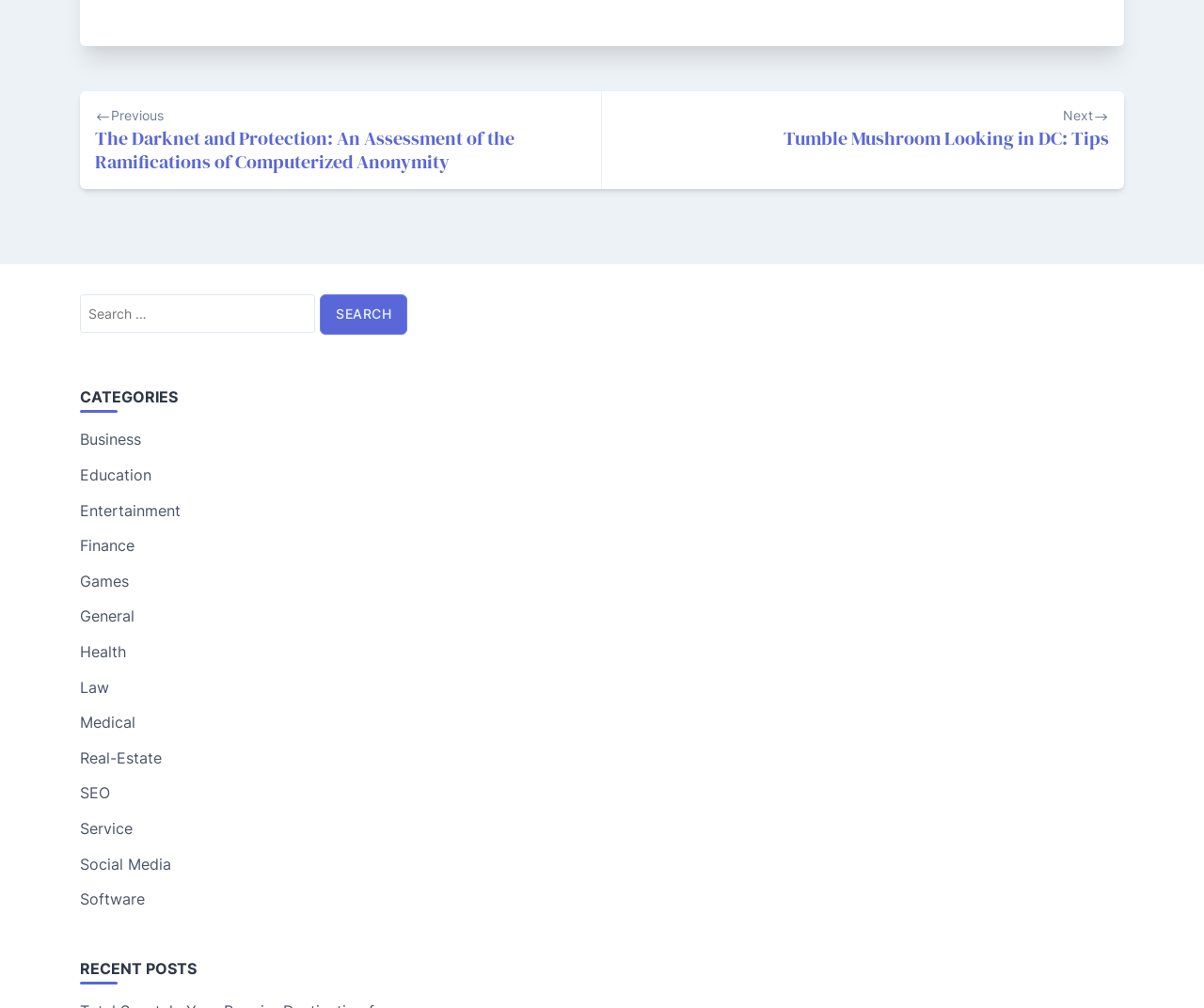From the webpage screenshot, identify the region described by Social Media. Provide the bounding box coordinates as (top-left x, top-left y, bottom-right x, bottom-right y), with each value being a floating point number between 0 and 1.

[0.066, 0.848, 0.142, 0.866]